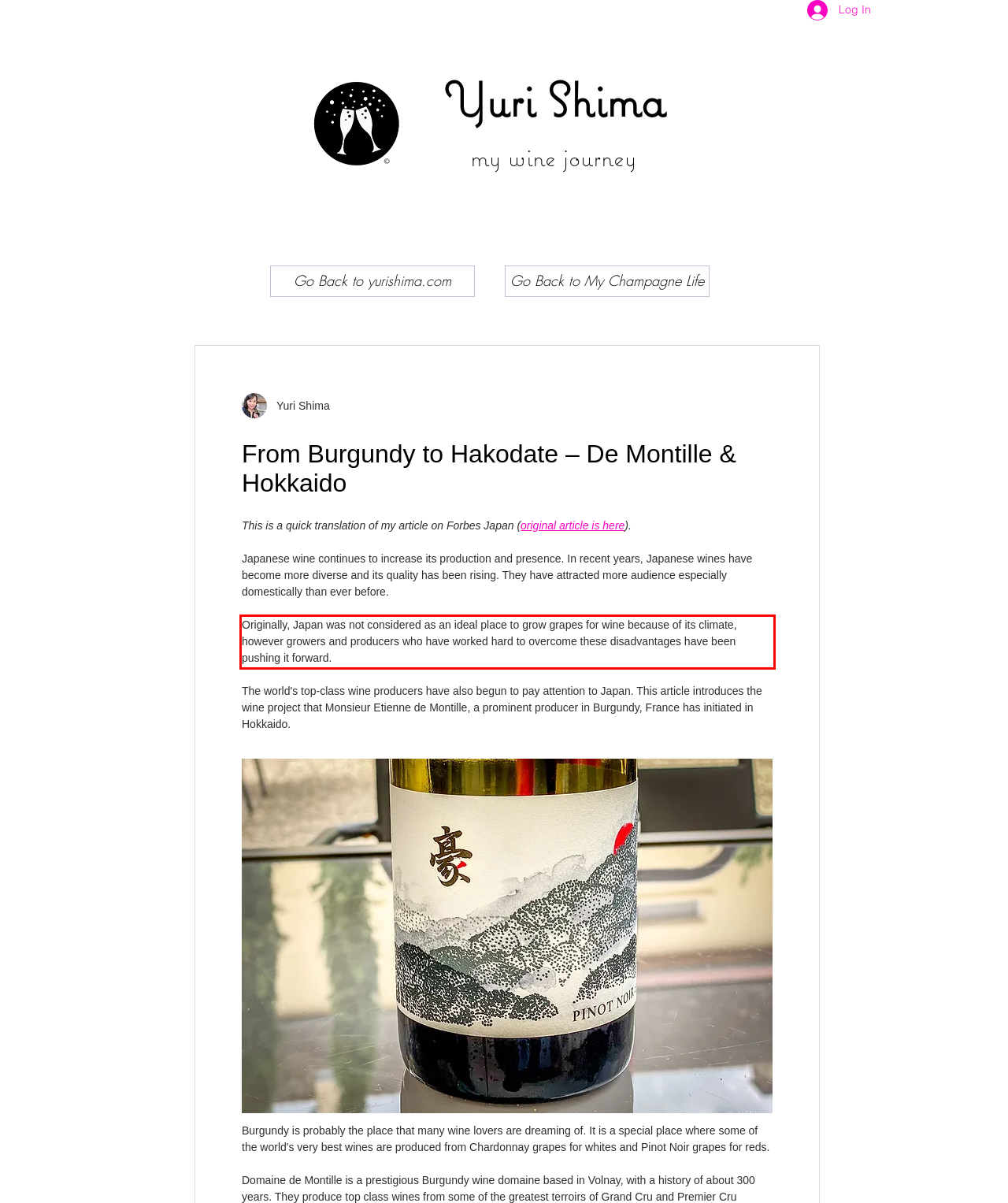Please examine the webpage screenshot containing a red bounding box and use OCR to recognize and output the text inside the red bounding box.

Originally, Japan was not considered as an ideal place to grow grapes for wine because of its climate, however growers and producers who have worked hard to overcome these disadvantages have been pushing it forward.